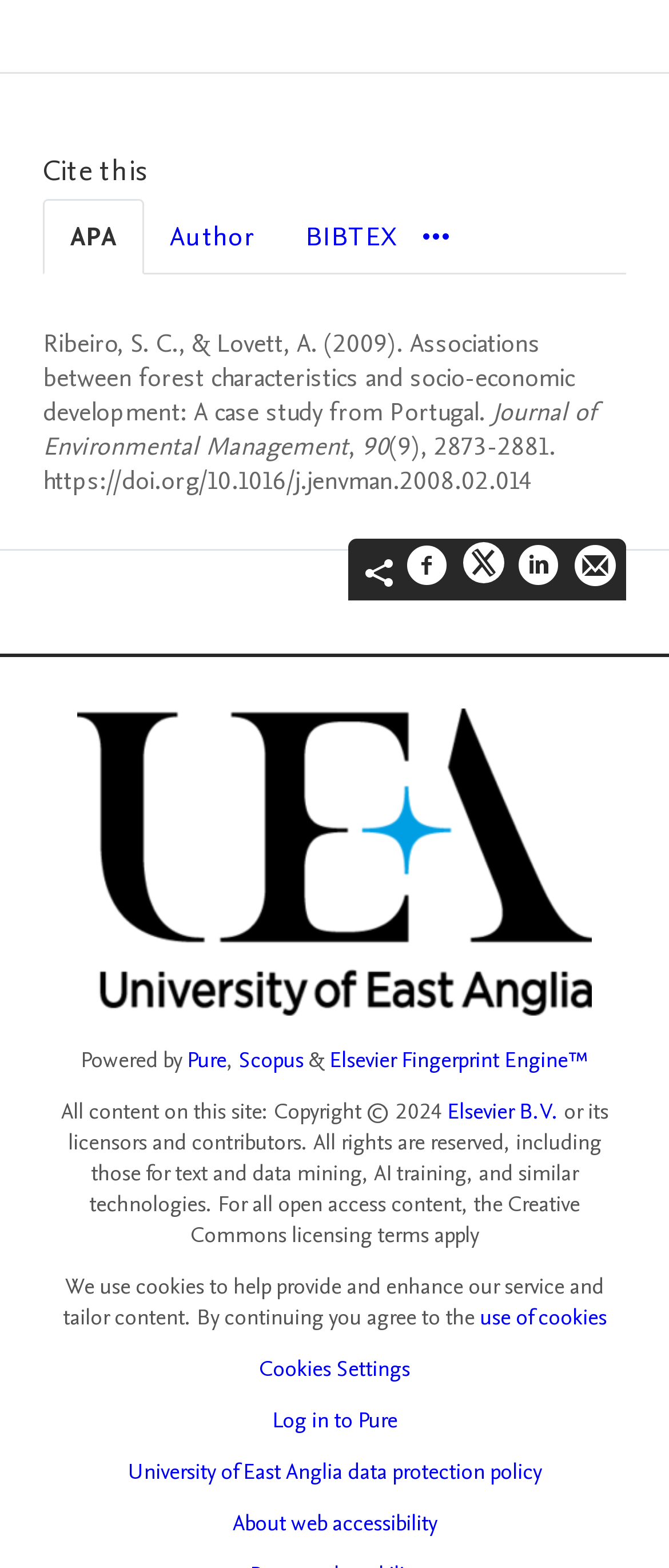Bounding box coordinates are given in the format (top-left x, top-left y, bottom-right x, bottom-right y). All values should be floating point numbers between 0 and 1. Provide the bounding box coordinate for the UI element described as: APA

[0.064, 0.127, 0.215, 0.175]